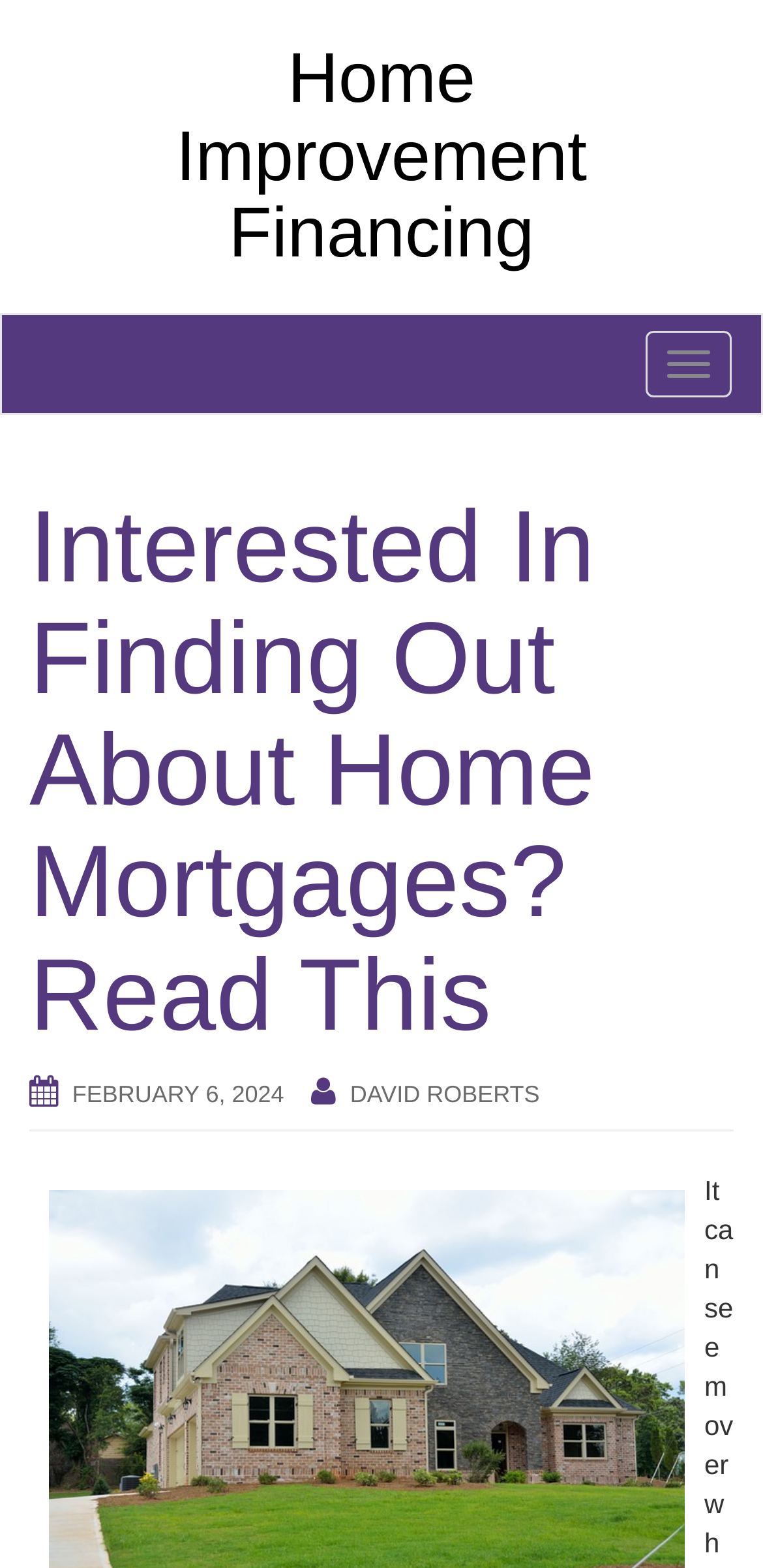Carefully examine the image and provide an in-depth answer to the question: Is there a navigation menu on the page?

I found a button labeled 'Toggle navigation' which suggests that there is a navigation menu on the page that can be toggled on or off.